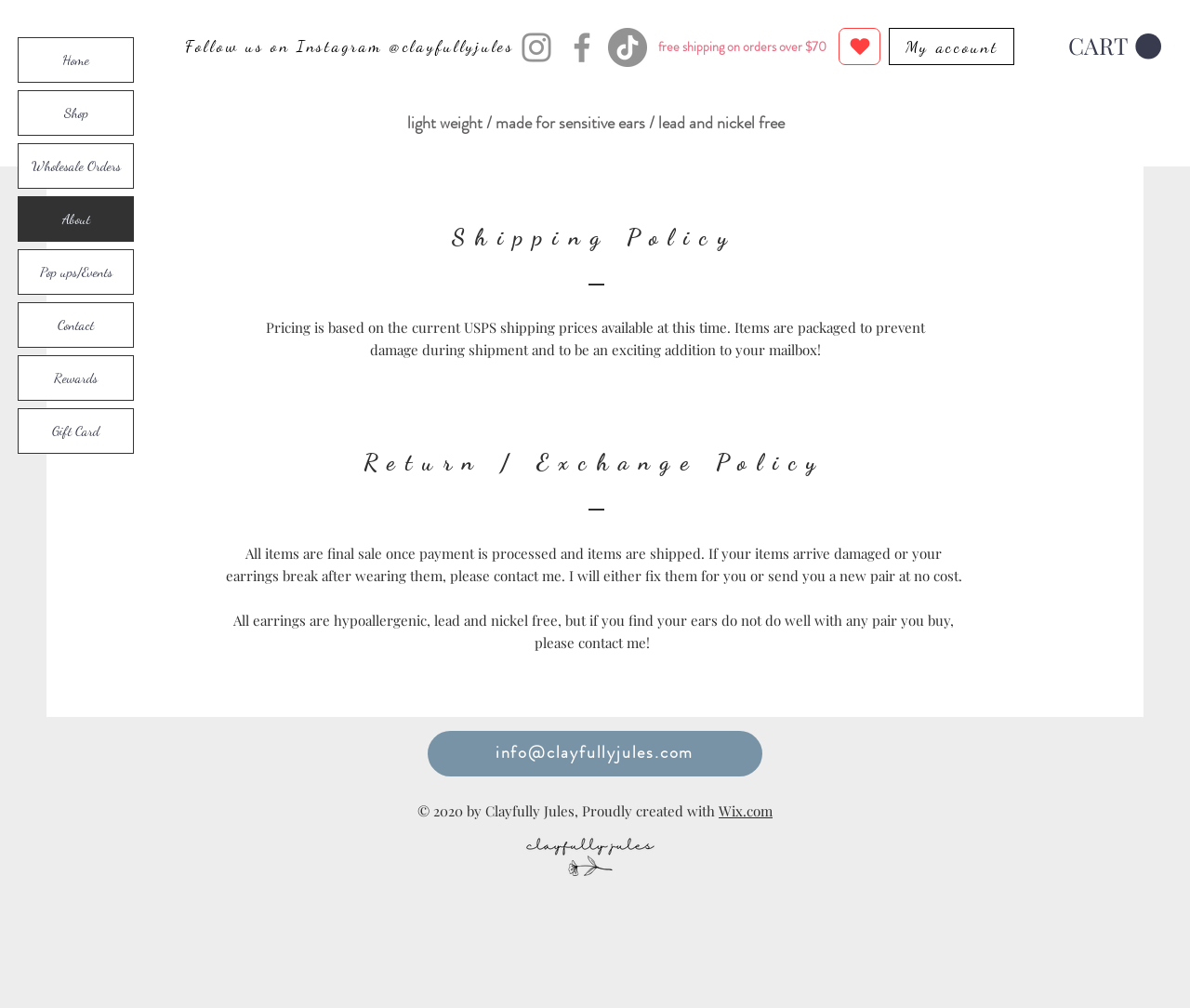Can you find the bounding box coordinates for the element that needs to be clicked to execute this instruction: "Open Instagram"? The coordinates should be given as four float numbers between 0 and 1, i.e., [left, top, right, bottom].

[0.434, 0.028, 0.467, 0.066]